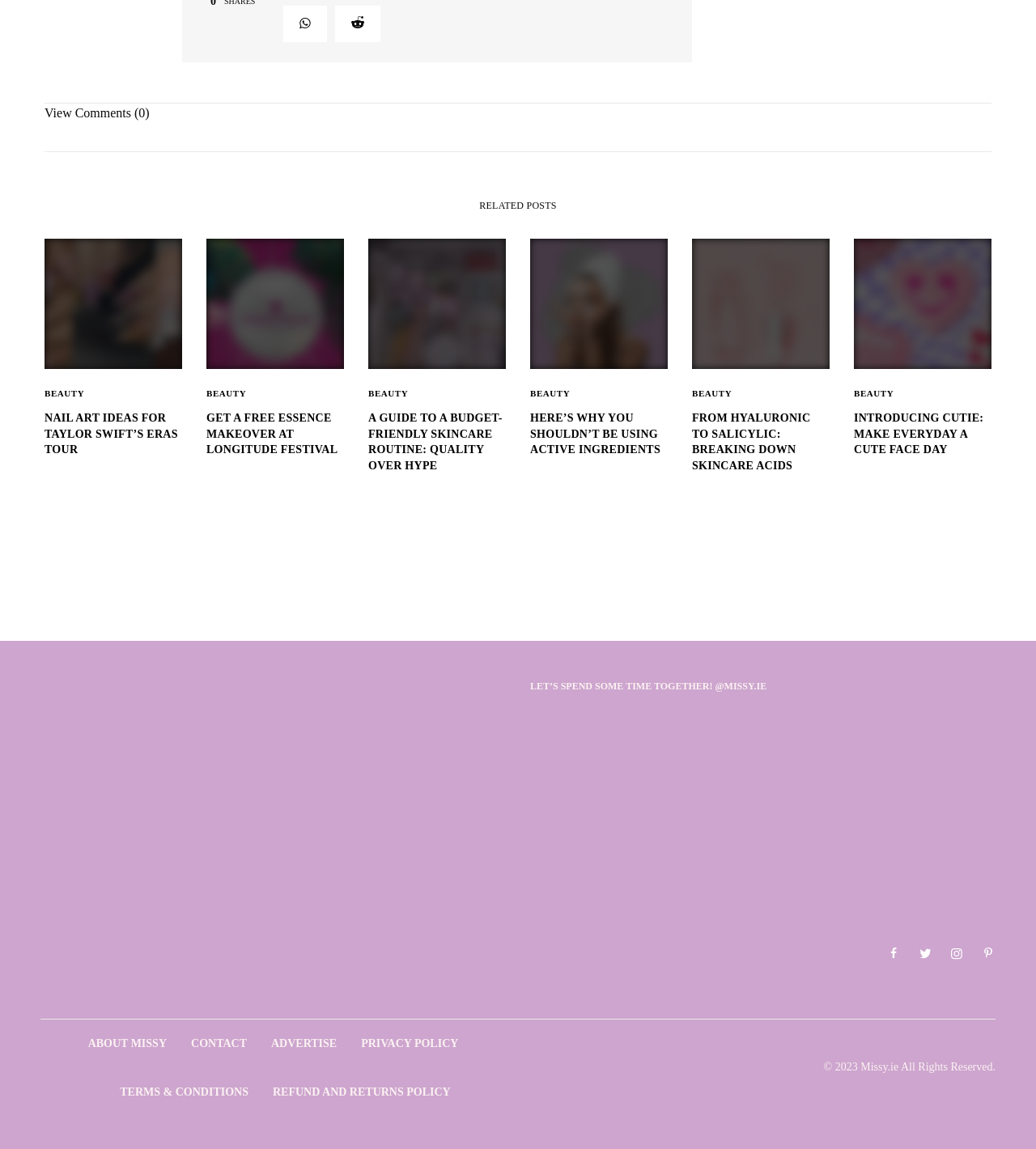Specify the bounding box coordinates of the region I need to click to perform the following instruction: "Visit Missy.ie". The coordinates must be four float numbers in the range of 0 to 1, i.e., [left, top, right, bottom].

[0.039, 0.795, 0.273, 0.865]